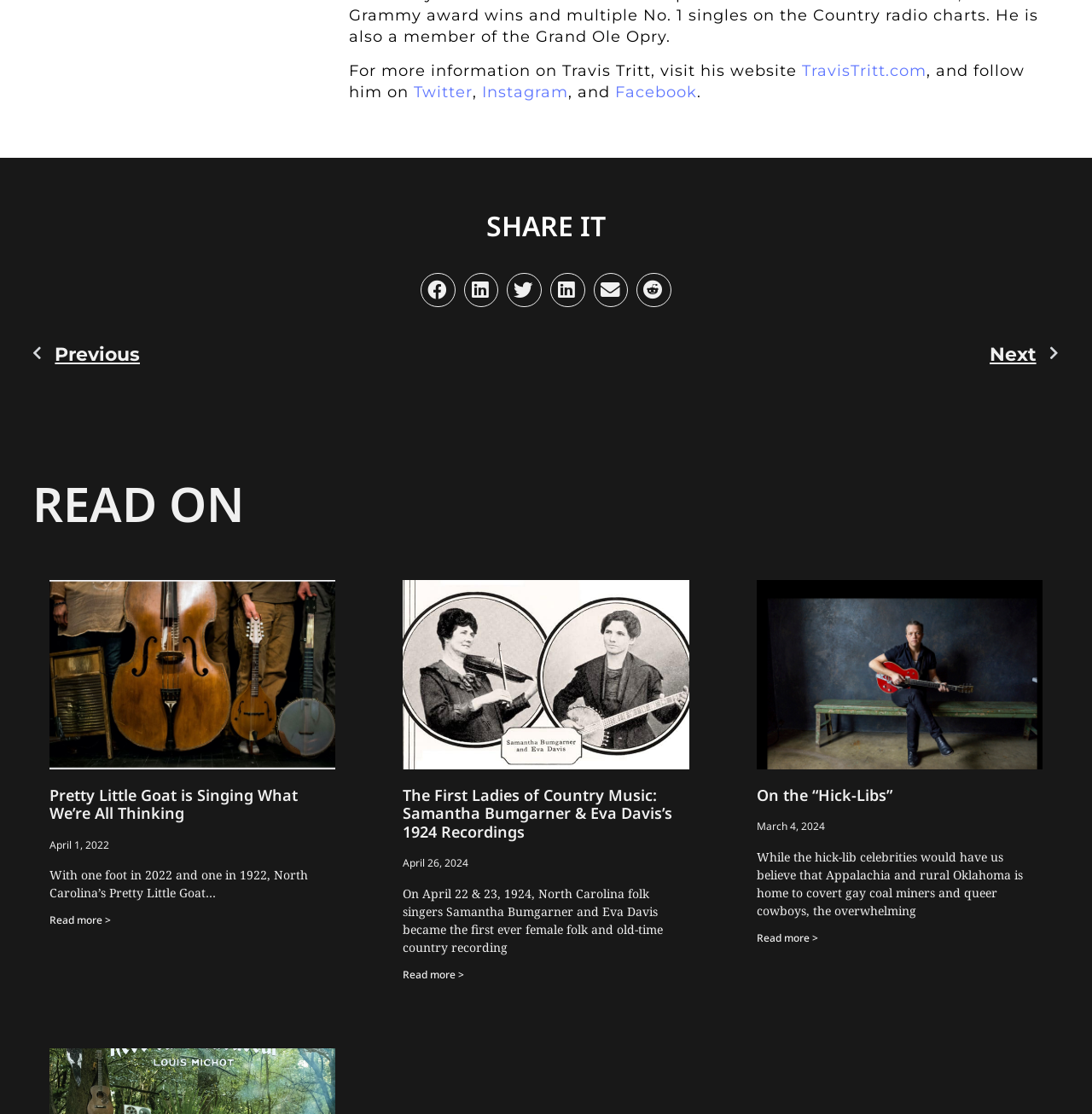Find and specify the bounding box coordinates that correspond to the clickable region for the instruction: "Visit Travis Tritt's website".

[0.735, 0.055, 0.849, 0.072]